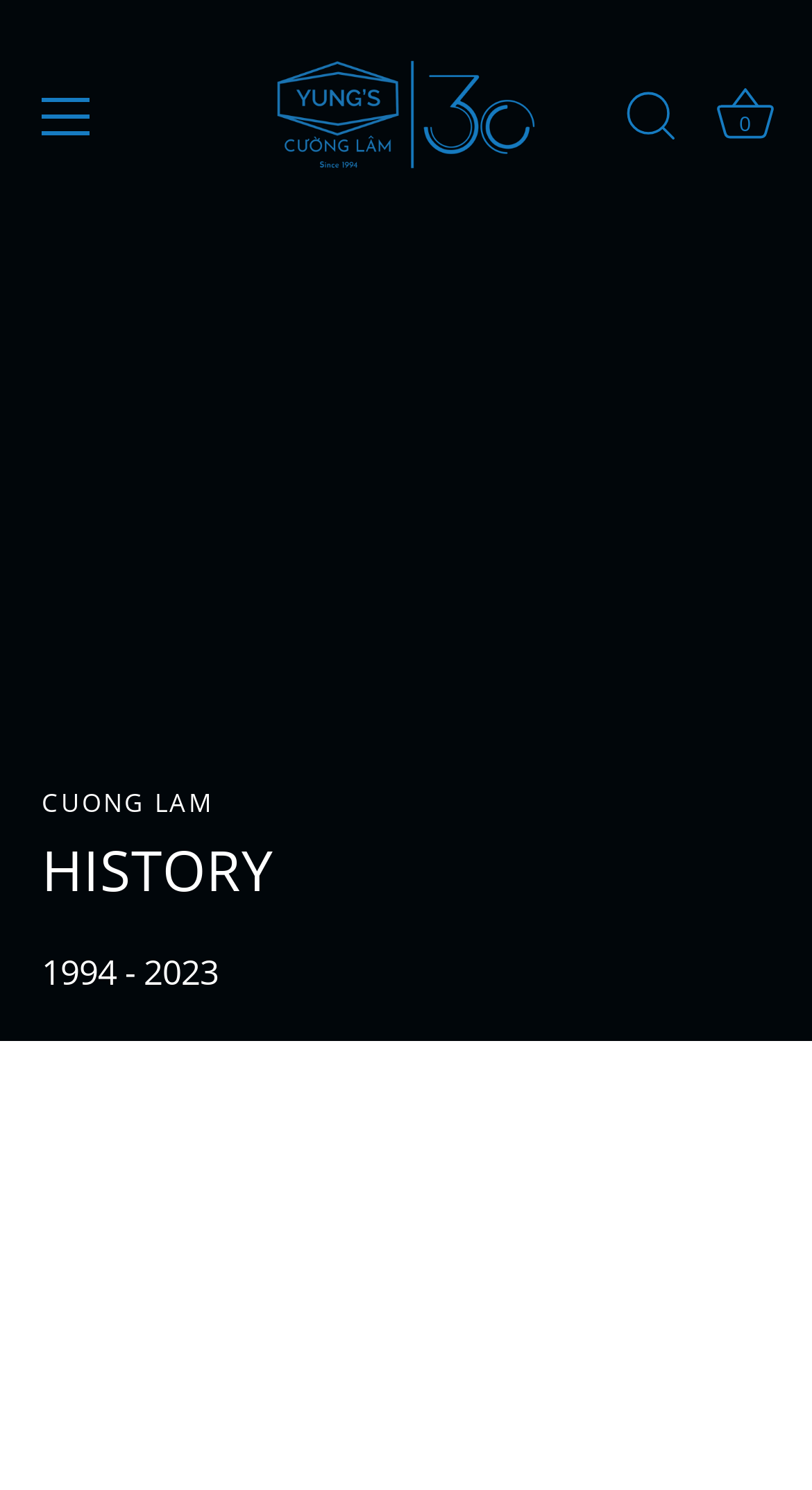What is the purpose of the 'Search' button?
Using the image, answer in one word or phrase.

To search the website